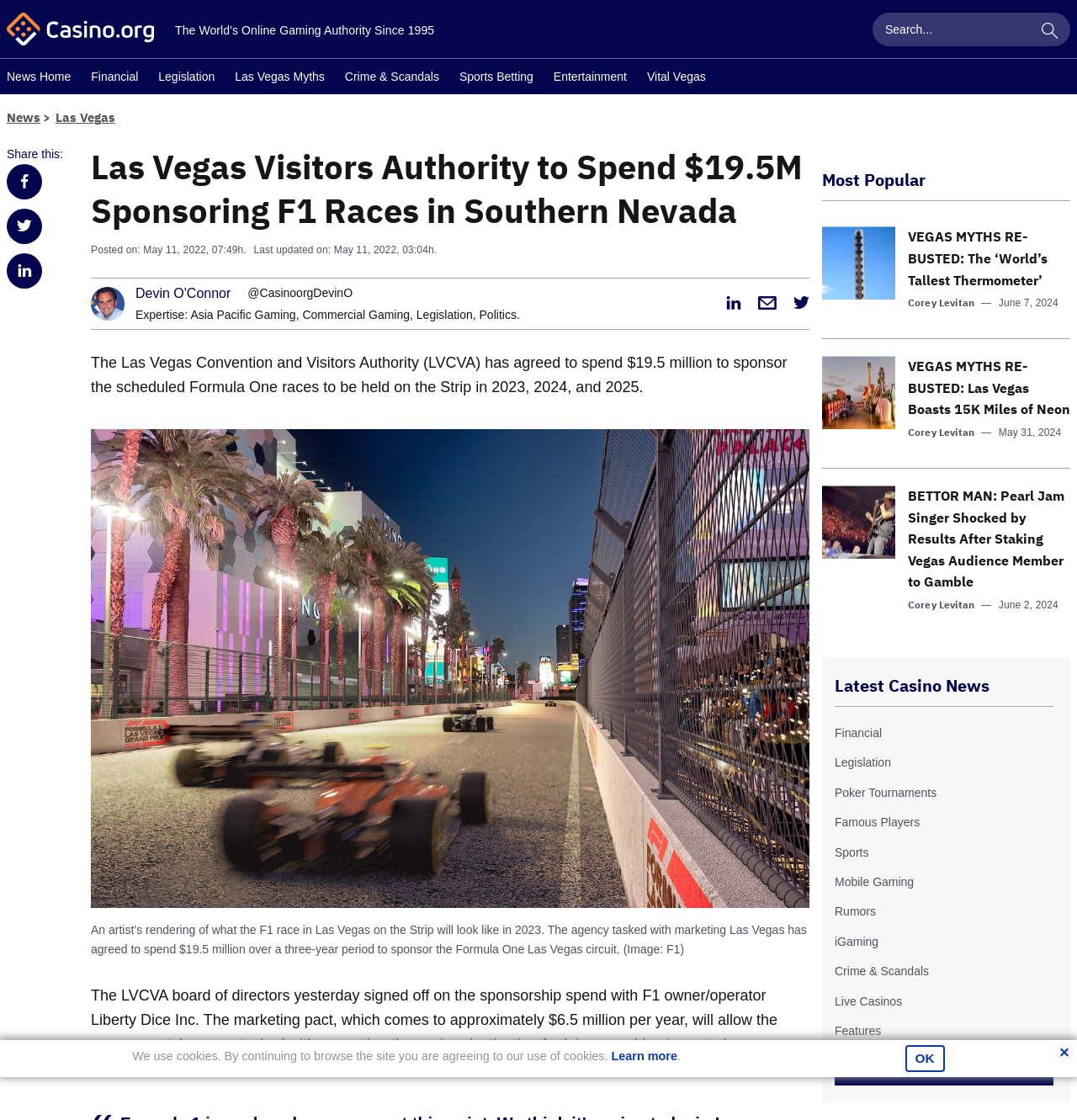Please locate the bounding box coordinates of the element that should be clicked to complete the given instruction: "Share this article".

[0.006, 0.132, 0.059, 0.144]